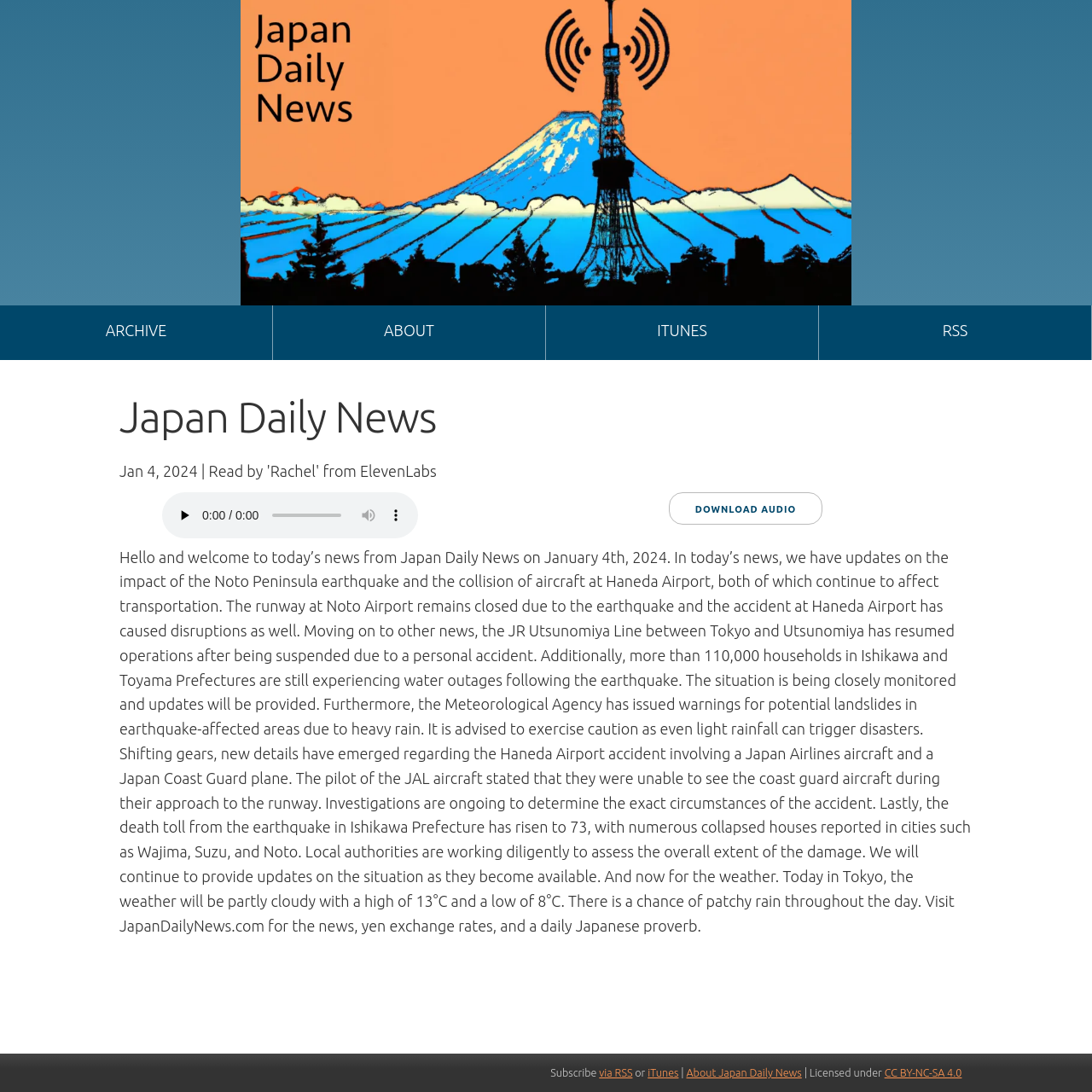Construct a thorough caption encompassing all aspects of the webpage.

The webpage is the Japan Daily News website, featuring a news article from January 4th, 2024. At the top, there is a header section with a link to the Japan Daily News top page, accompanied by a cover art image. Below the header, there are four links: ARCHIVE, ABOUT, ITUNES, and RSS, aligned horizontally.

The main content of the webpage is an article with a heading "Japan Daily News" and a time stamp "Jan 4, 2024". The article begins with an audio component, featuring a play button, an audio time scrubber, a mute button, and a button to show more media controls. Below the audio component, there is a link to download the audio.

The main text of the article discusses various news updates, including the impact of the Noto Peninsula earthquake, the collision of aircraft at Haneda Airport, and other news related to transportation and weather. The article is divided into several sections, each discussing a different topic.

At the bottom of the webpage, there is a footer section with links to subscribe to the news via RSS or iTunes, as well as a link to the About Japan Daily News page. Additionally, there is a copyright notice indicating that the content is licensed under CC BY-NC-SA 4.0.